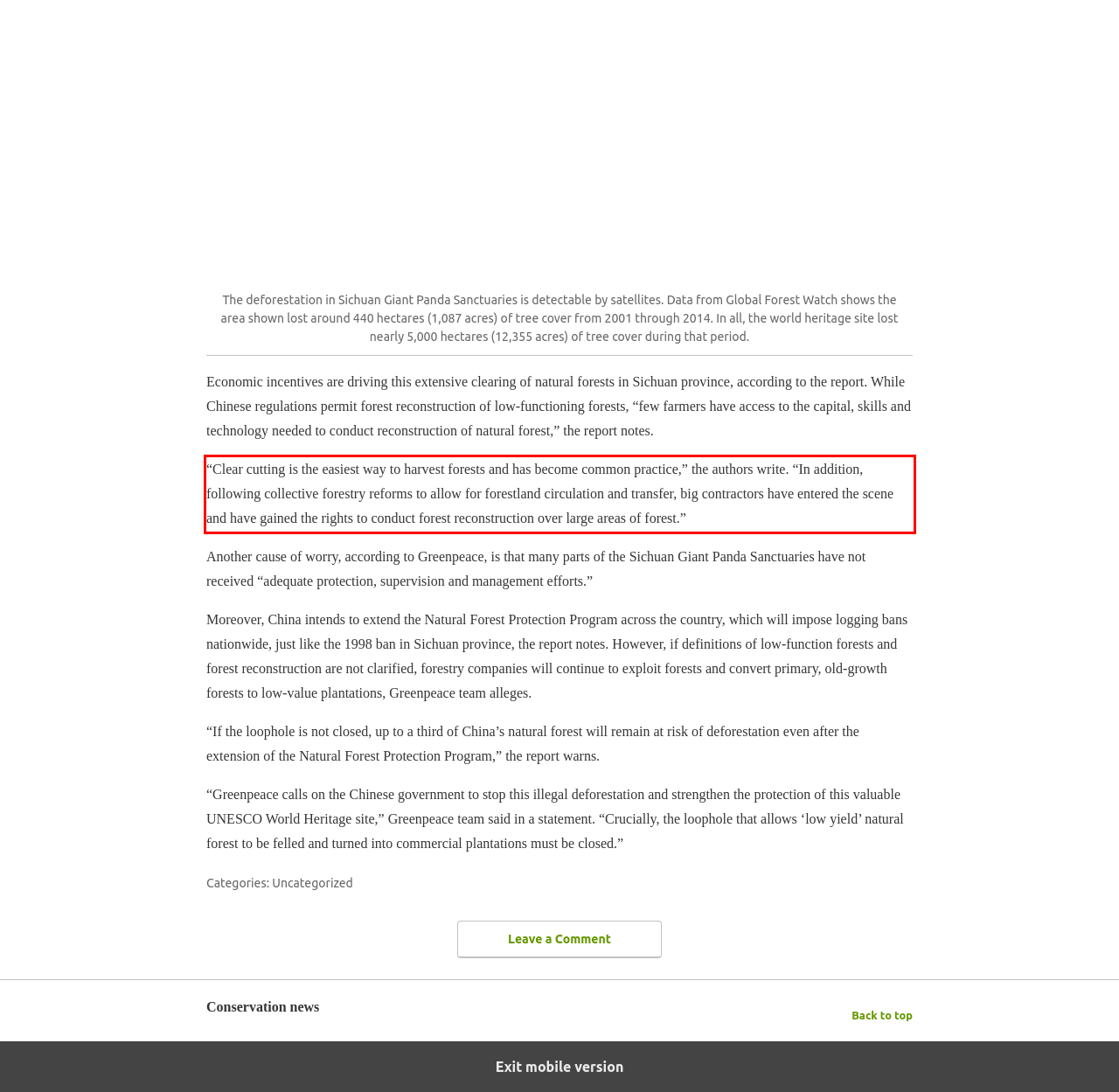Please extract the text content within the red bounding box on the webpage screenshot using OCR.

“Clear cutting is the easiest way to harvest forests and has become common practice,” the authors write. “In addition, following collective forestry reforms to allow for forestland circulation and transfer, big contractors have entered the scene and have gained the rights to conduct forest reconstruction over large areas of forest.”